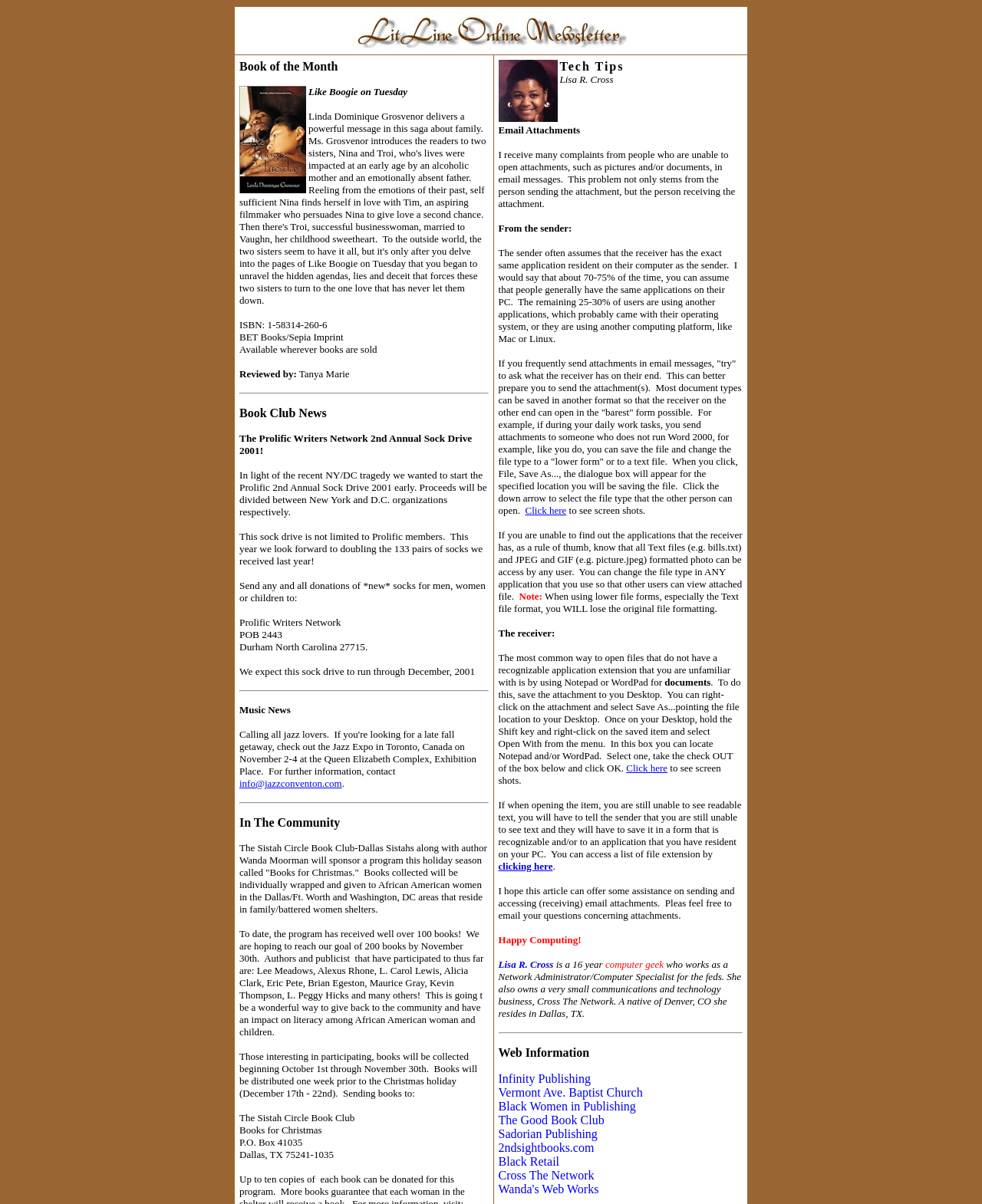Locate the UI element described by In The Community and provide its bounding box coordinates. Use the format (top-left x, top-left y, bottom-right x, bottom-right y) with all values as floating point numbers between 0 and 1.

[0.244, 0.678, 0.346, 0.689]